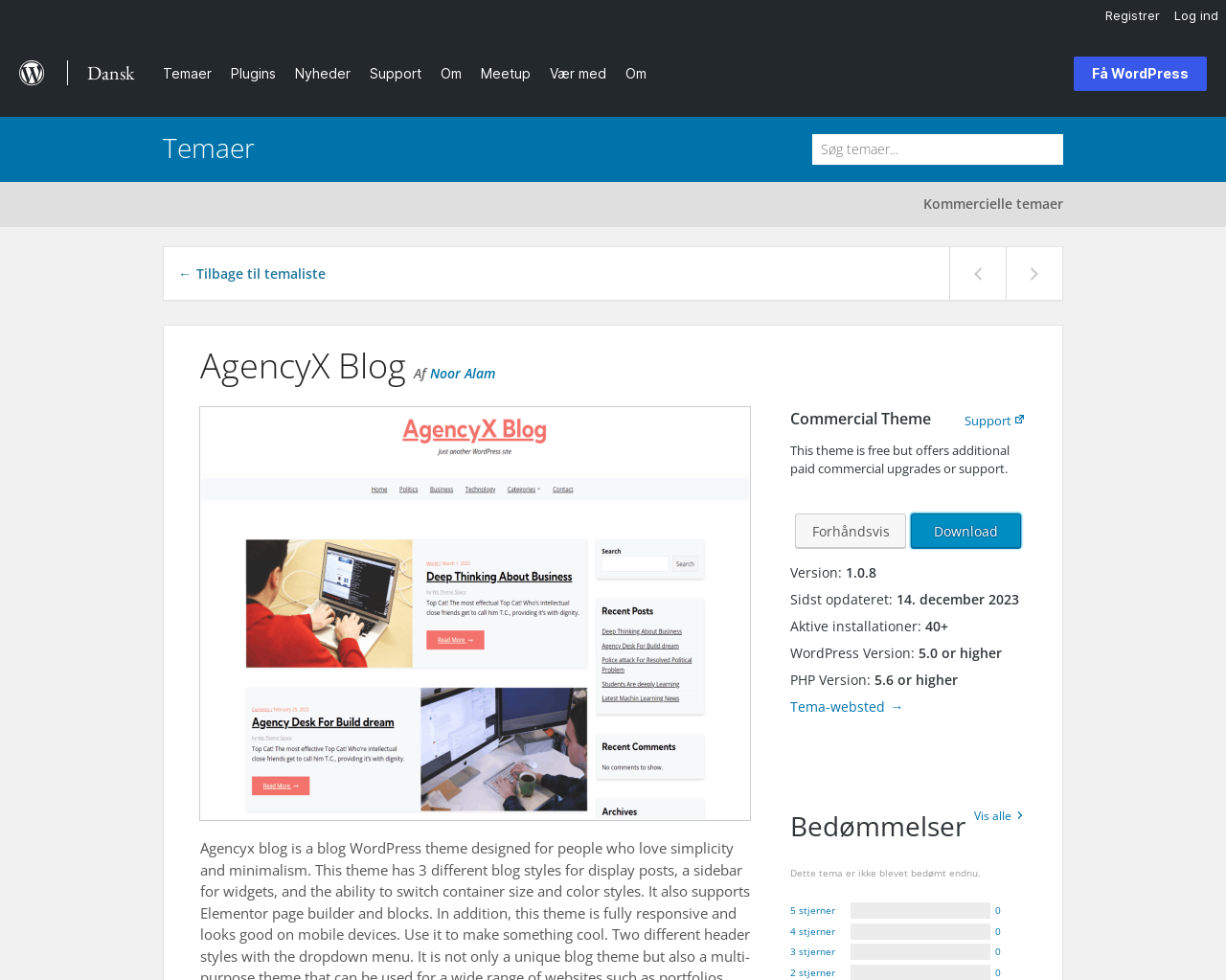What is the minimum required PHP version for this theme?
Observe the image and answer the question with a one-word or short phrase response.

5.6 or higher